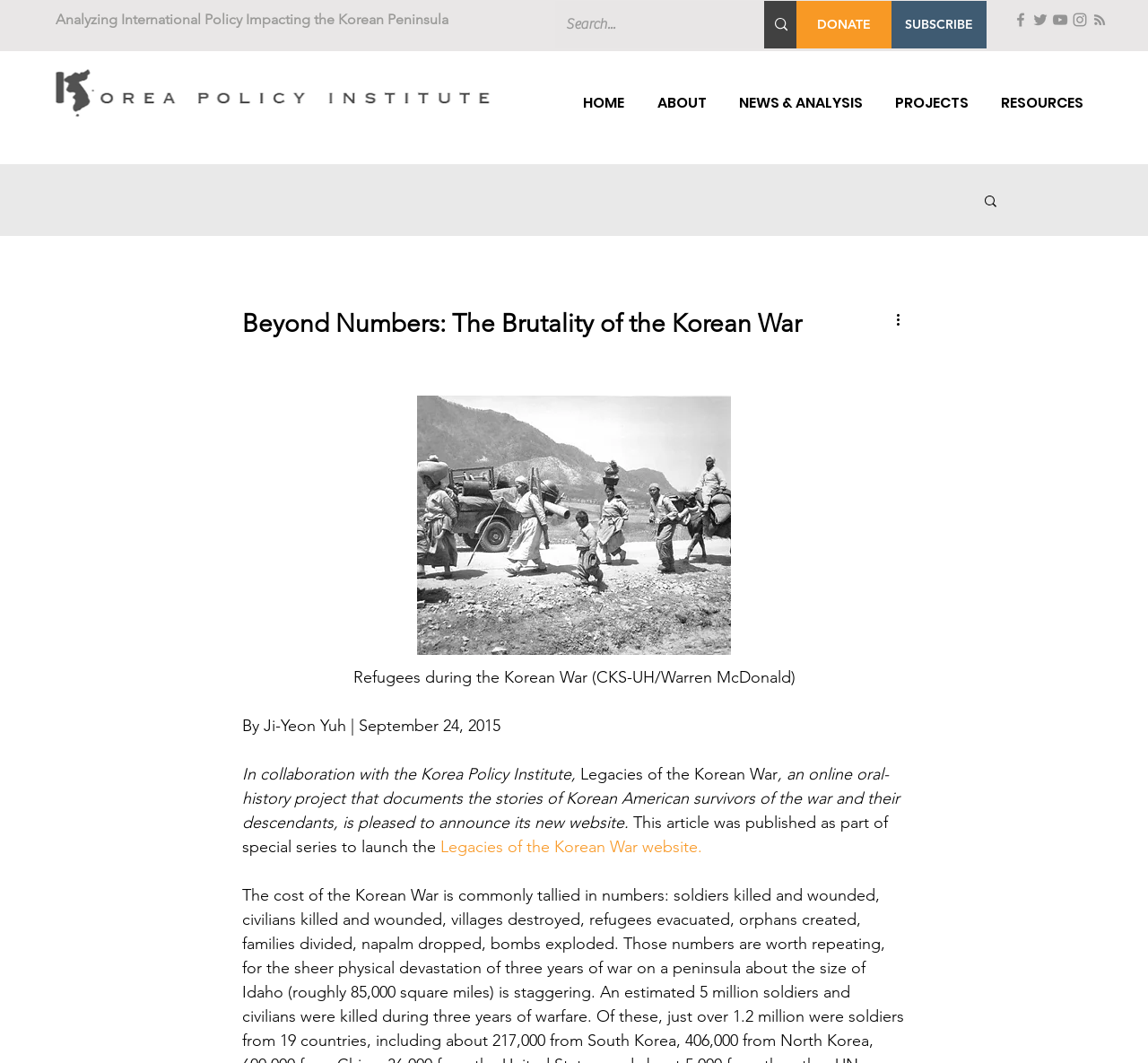Identify the bounding box coordinates of the clickable region to carry out the given instruction: "Search for something".

[0.493, 0.001, 0.633, 0.046]